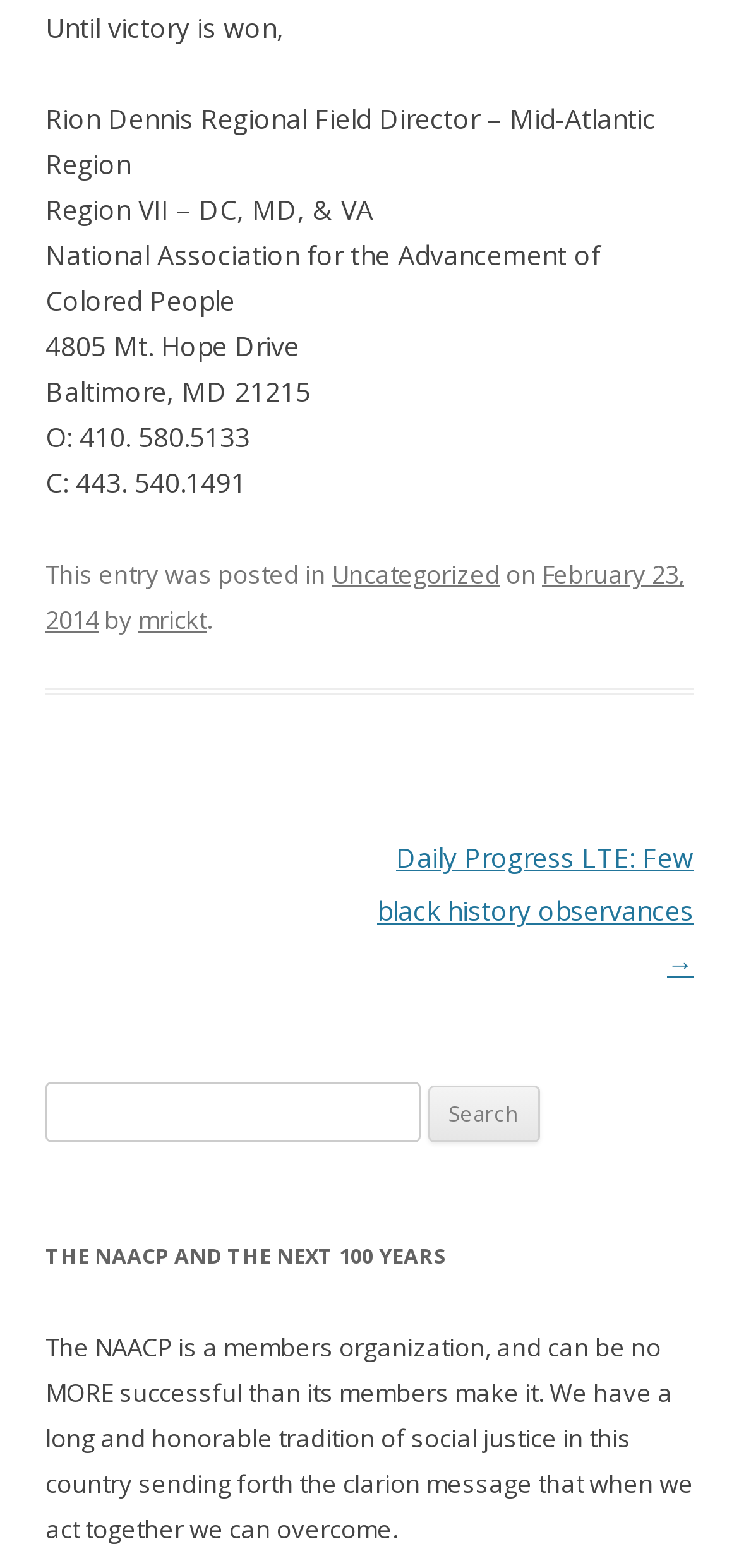Locate the UI element described as follows: "parent_node: Search for: value="Search"". Return the bounding box coordinates as four float numbers between 0 and 1 in the order [left, top, right, bottom].

[0.578, 0.693, 0.73, 0.729]